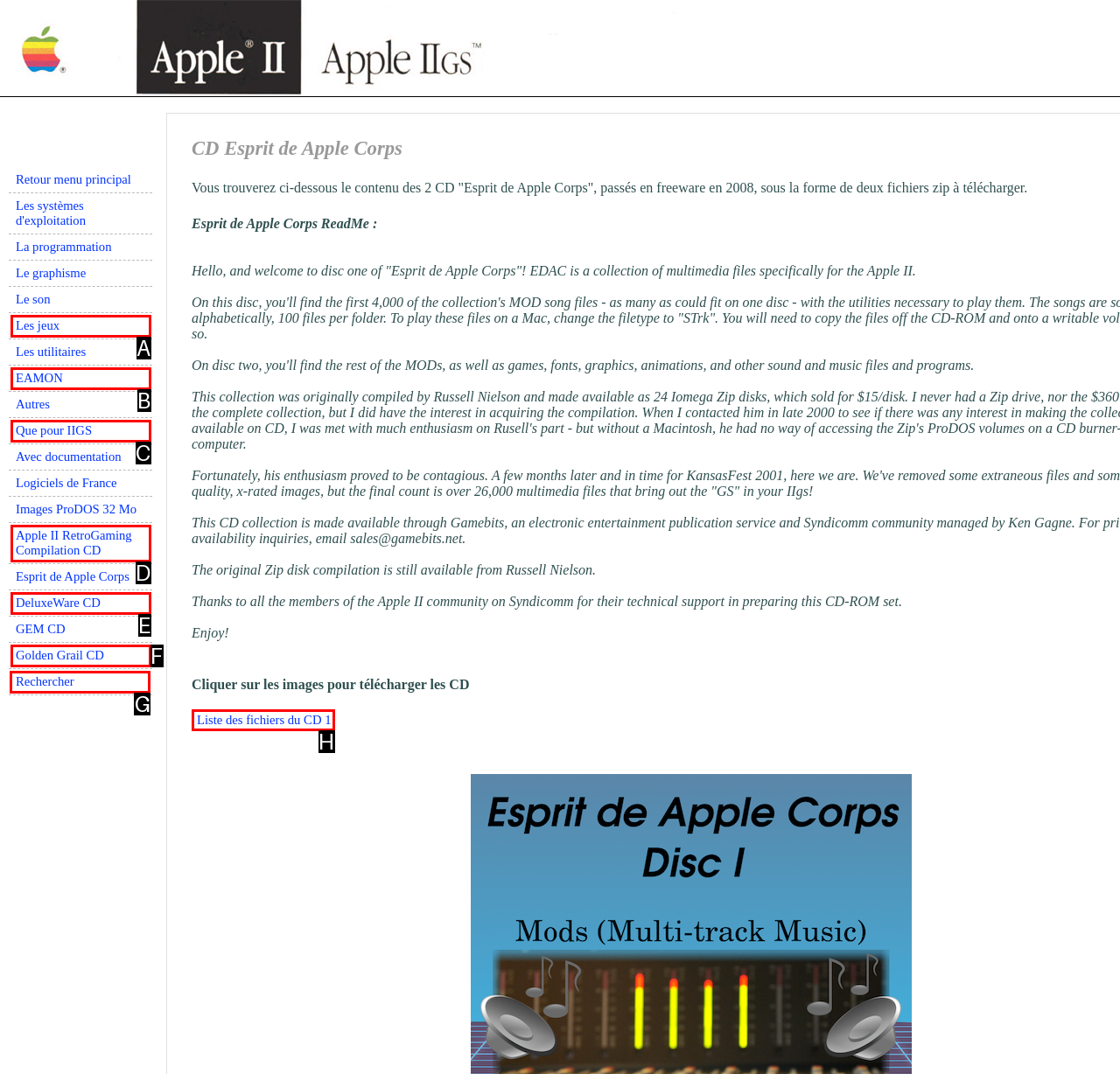Which option should you click on to fulfill this task: Click on the 'Rechercher' link? Answer with the letter of the correct choice.

G